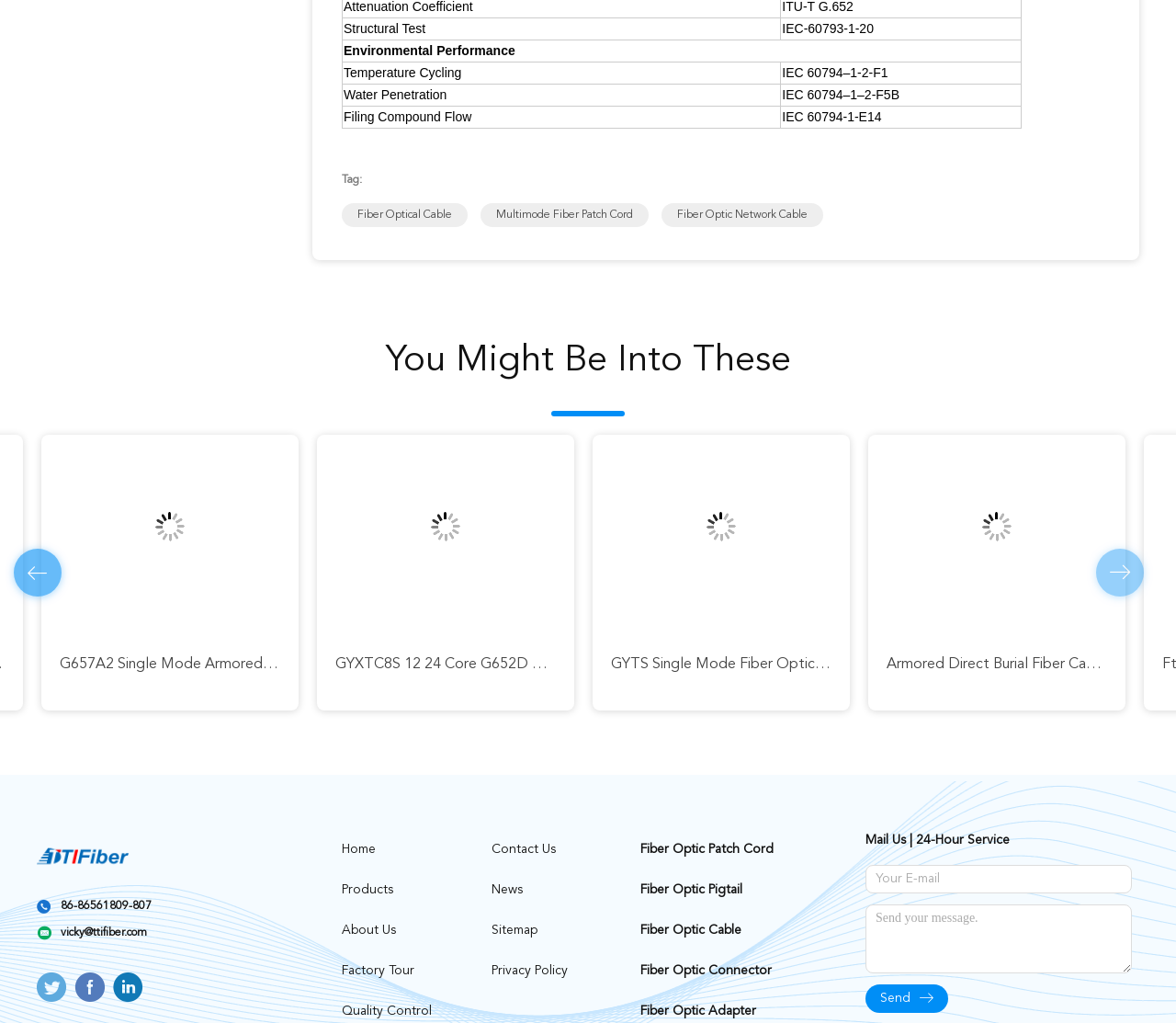Find the bounding box coordinates for the area that must be clicked to perform this action: "Click on Send".

[0.736, 0.962, 0.806, 0.99]